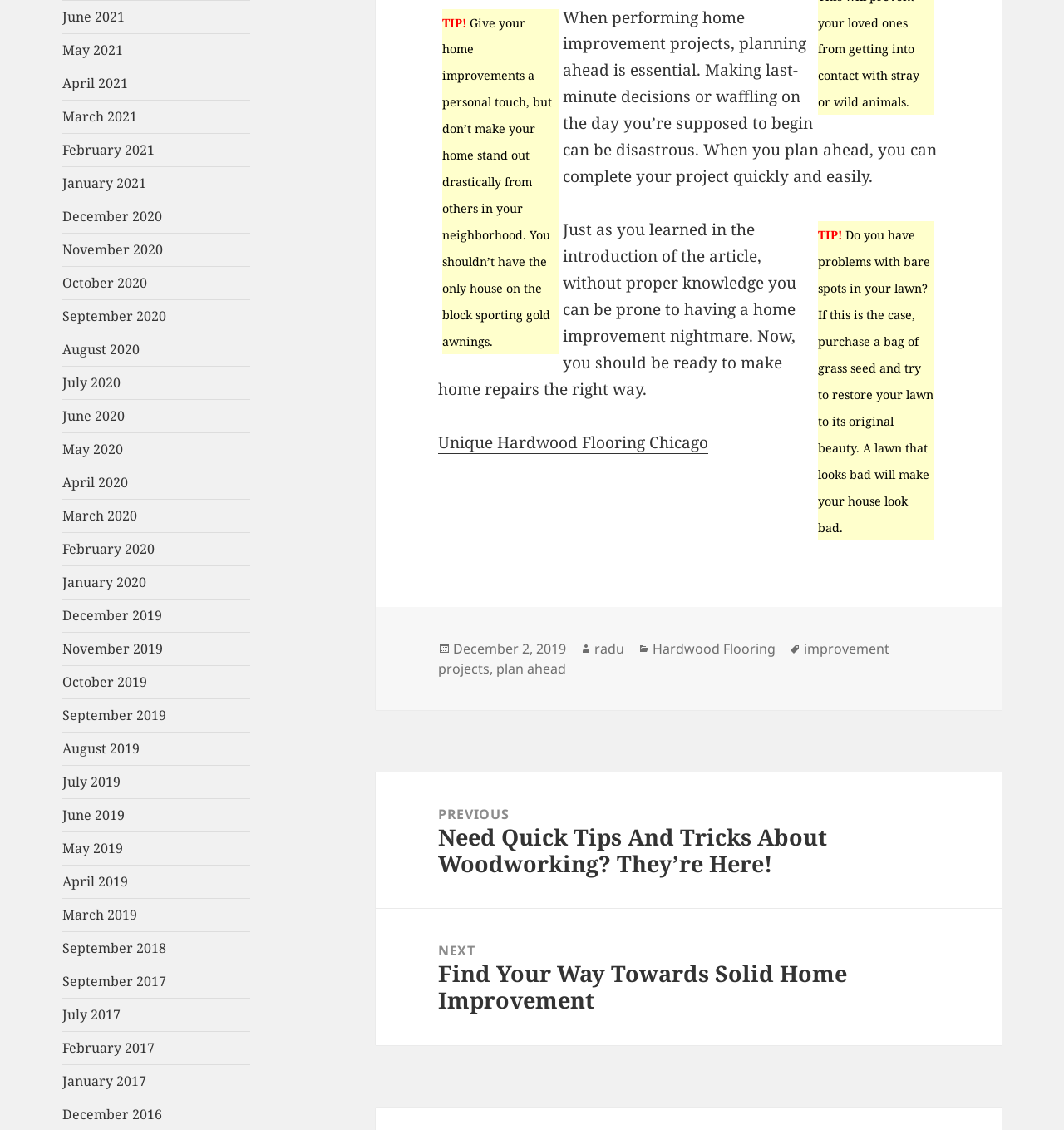What is the advice given in the static text for bare spots in the lawn?
Respond to the question with a single word or phrase according to the image.

Purchase a bag of grass seed